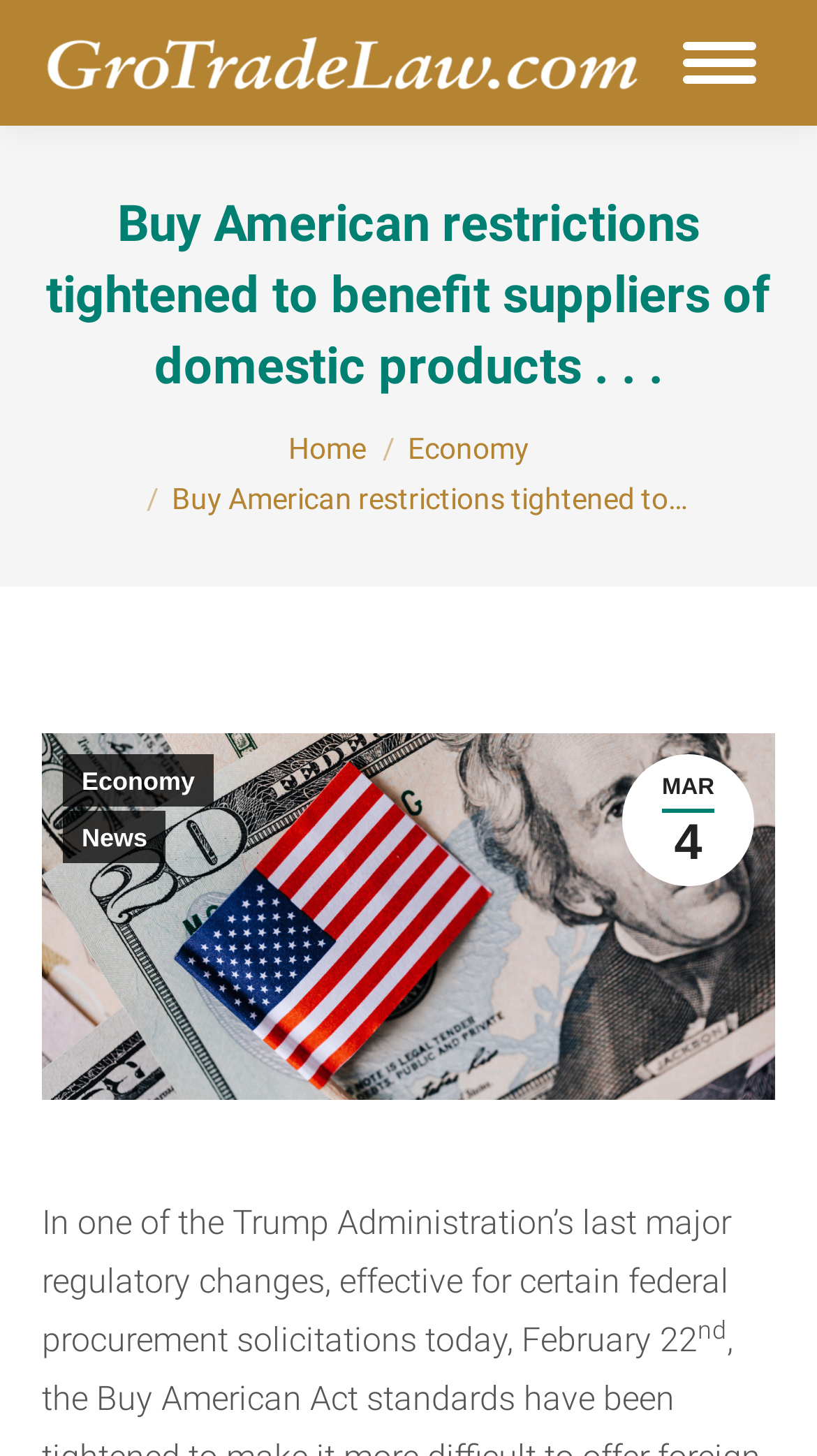What is the purpose of the 'Go to Top' link?
Please give a detailed and thorough answer to the question, covering all relevant points.

The 'Go to Top' link is located at the bottom of the webpage and allows users to quickly scroll back to the top of the webpage.